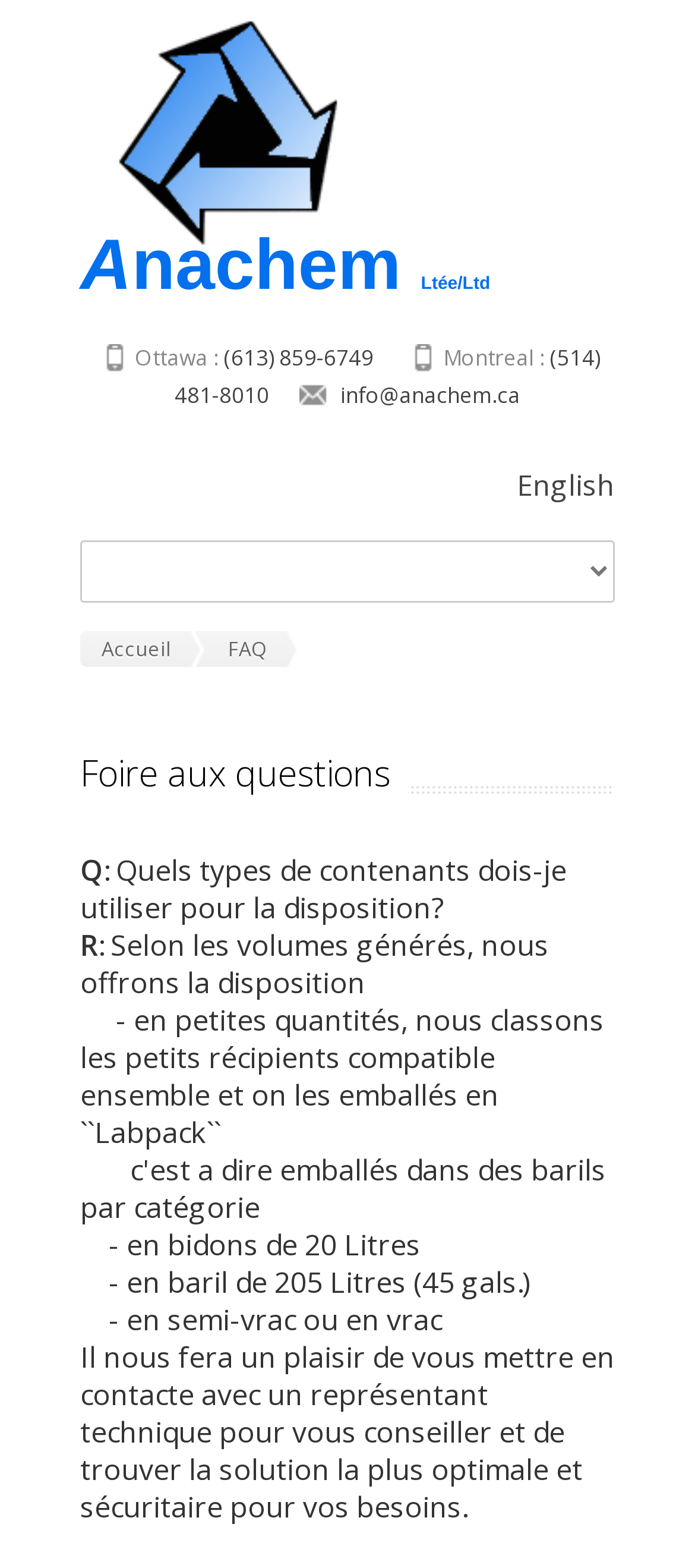What is the purpose of contacting a technical representative?
Please respond to the question with a detailed and informative answer.

According to the FAQ section, contacting a technical representative is recommended to find the most optimal and secure solution for the customer's needs, as stated in the last paragraph of the FAQ section.